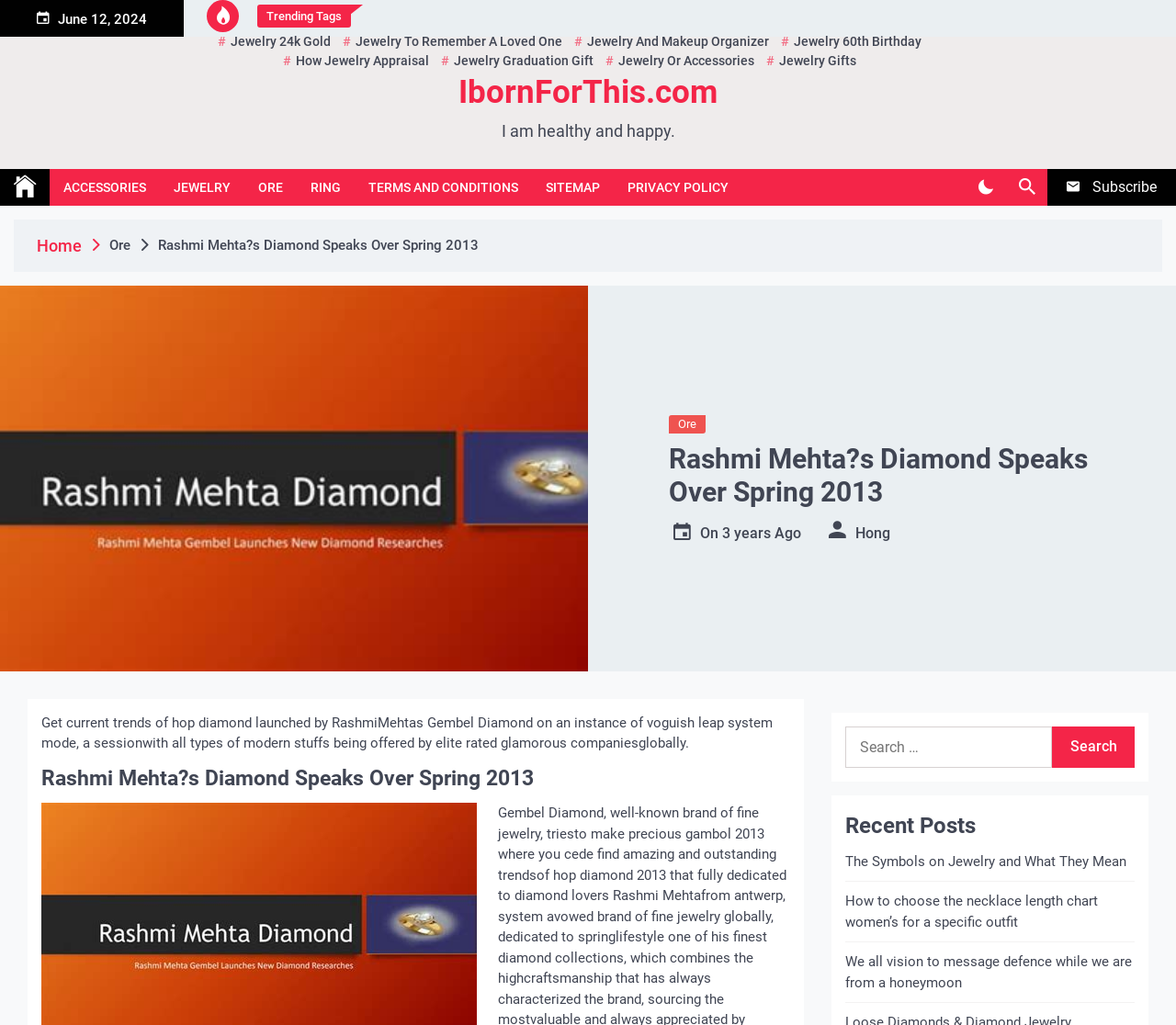Specify the bounding box coordinates (top-left x, top-left y, bottom-right x, bottom-right y) of the UI element in the screenshot that matches this description: 3 years Ago

[0.614, 0.512, 0.681, 0.529]